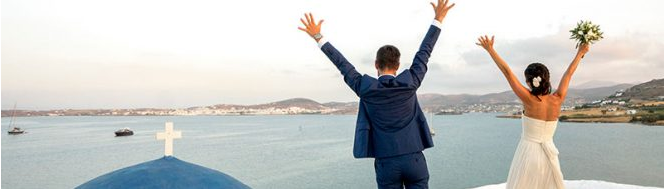With reference to the image, please provide a detailed answer to the following question: What is the dominant color of the Greek church dome?

The caption describes the Greek church dome as being painted in deep blue, implying that the primary color of the dome is a deep shade of blue.